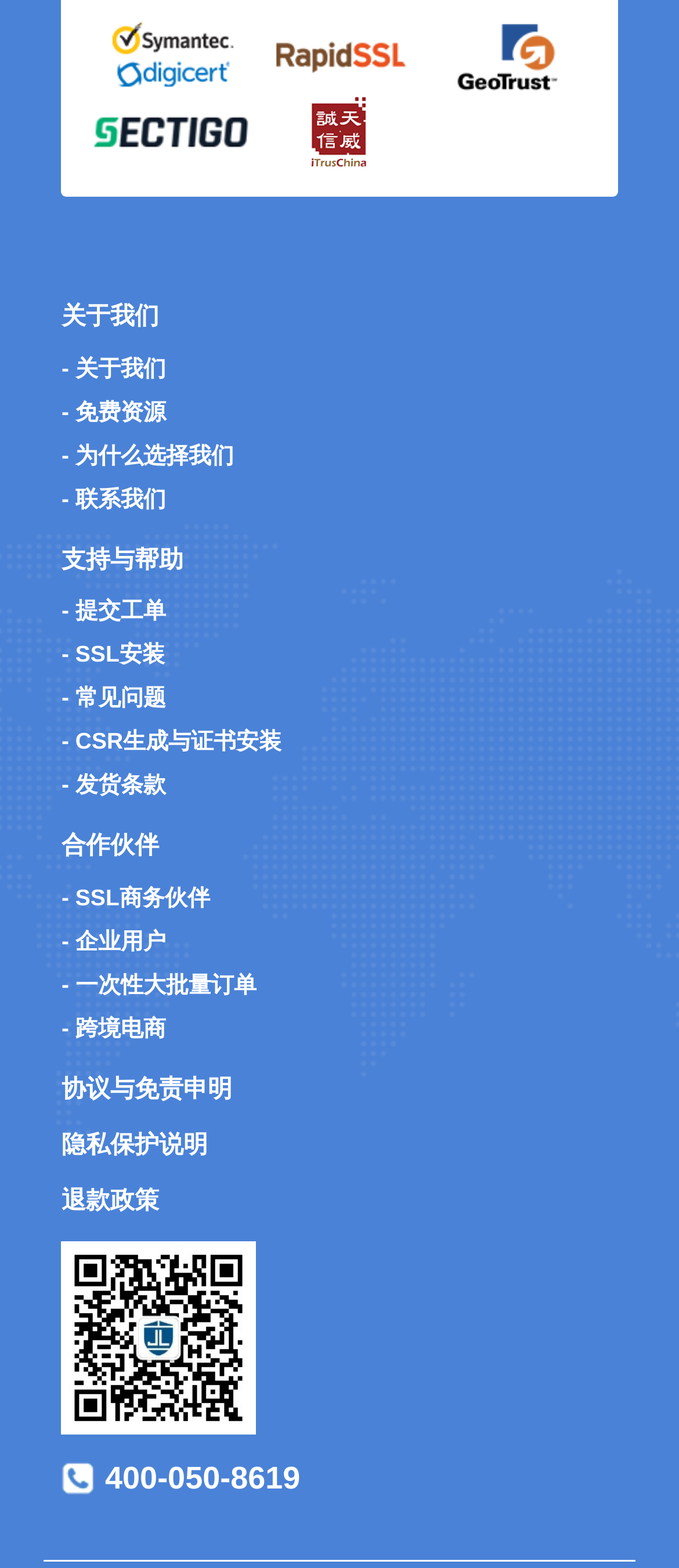Could you specify the bounding box coordinates for the clickable section to complete the following instruction: "View '支持与帮助'"?

[0.091, 0.347, 0.909, 0.366]